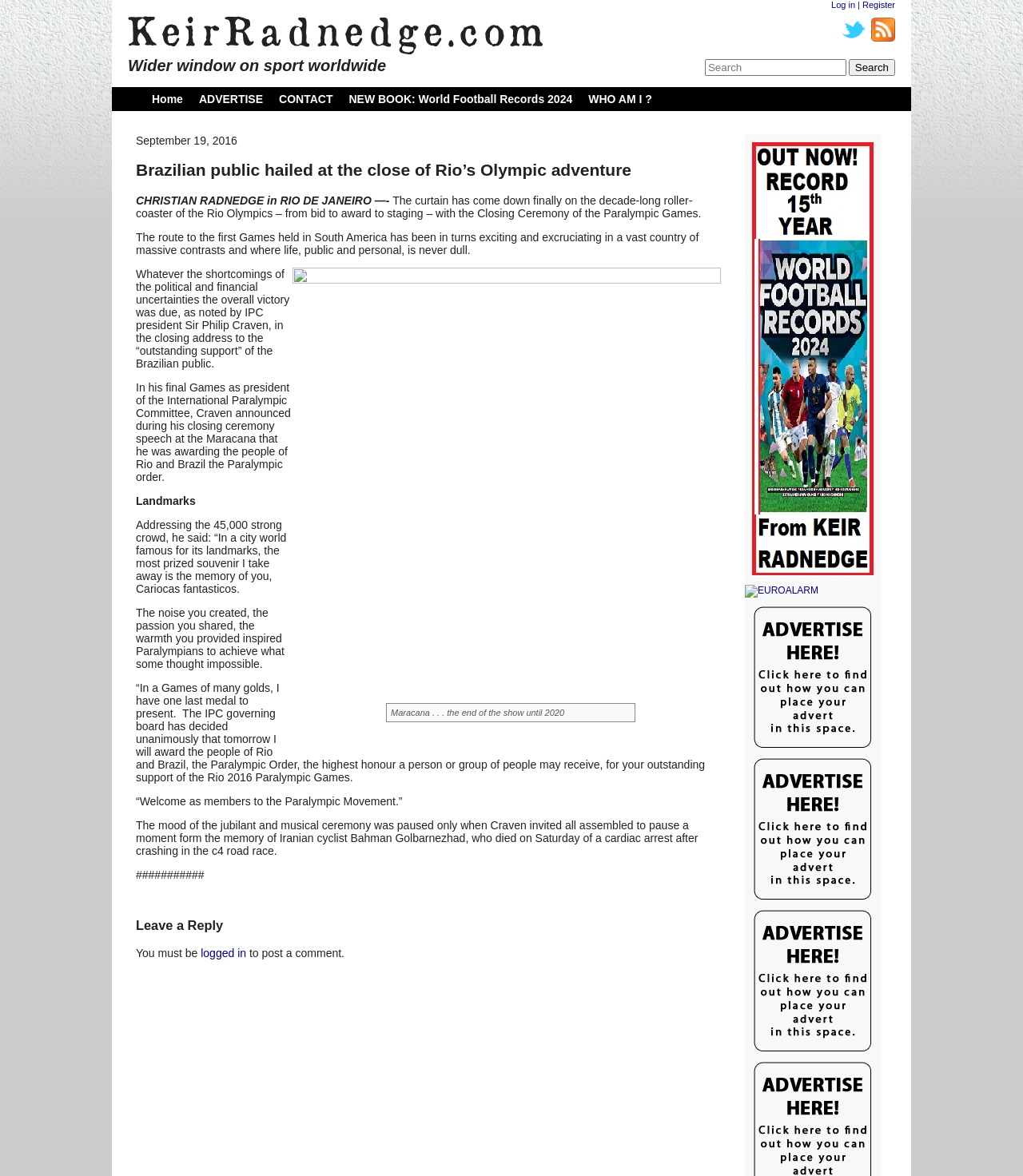Please determine the bounding box coordinates of the clickable area required to carry out the following instruction: "Read the article about the Rio Olympics". The coordinates must be four float numbers between 0 and 1, represented as [left, top, right, bottom].

[0.133, 0.137, 0.712, 0.153]